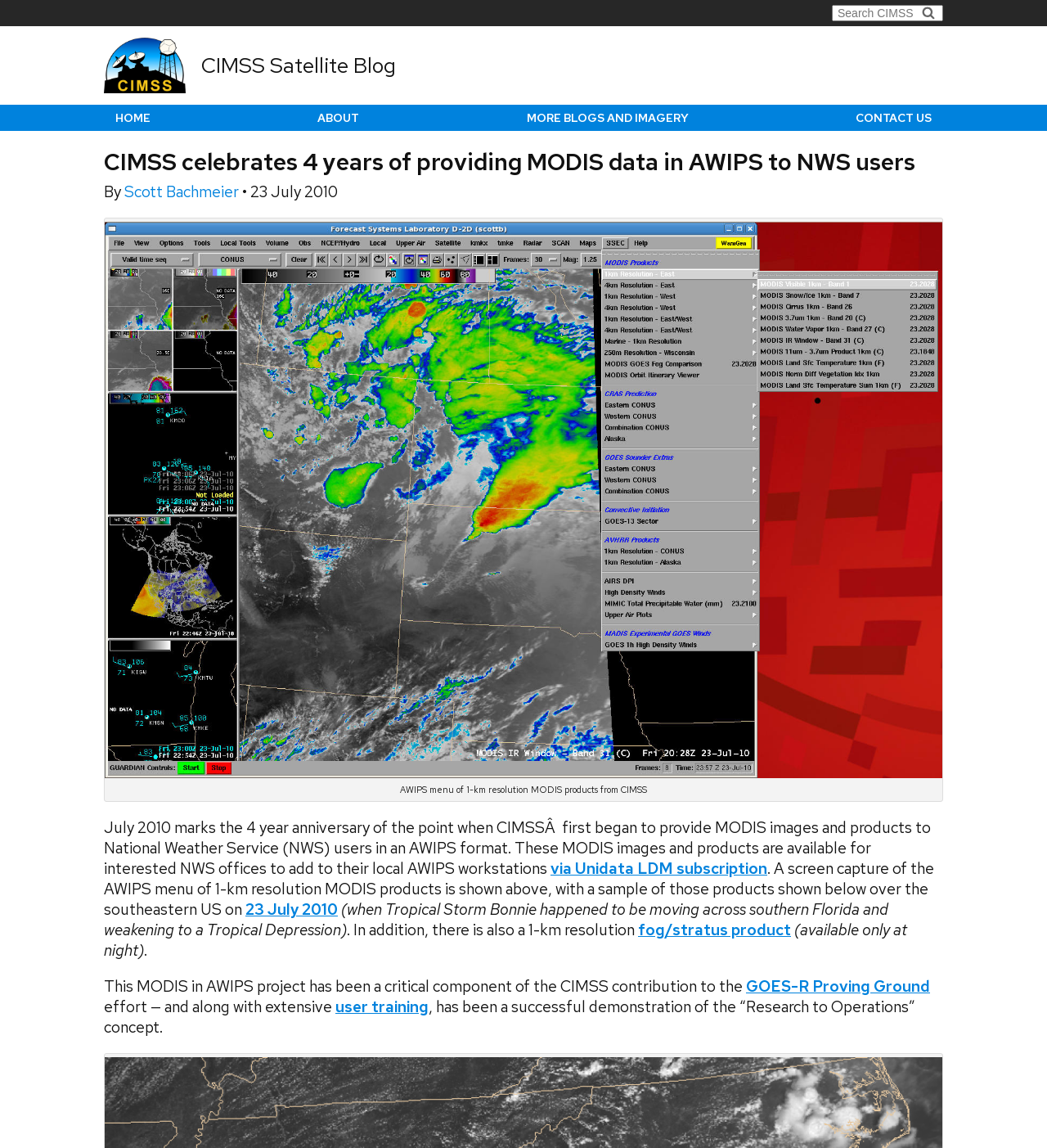What is the date of the blog post?
Using the image as a reference, deliver a detailed and thorough answer to the question.

I found the answer by looking at the time element with the text '23 July 2010' which is located near the 'By' text and has a bounding box coordinate of [0.239, 0.158, 0.323, 0.176].